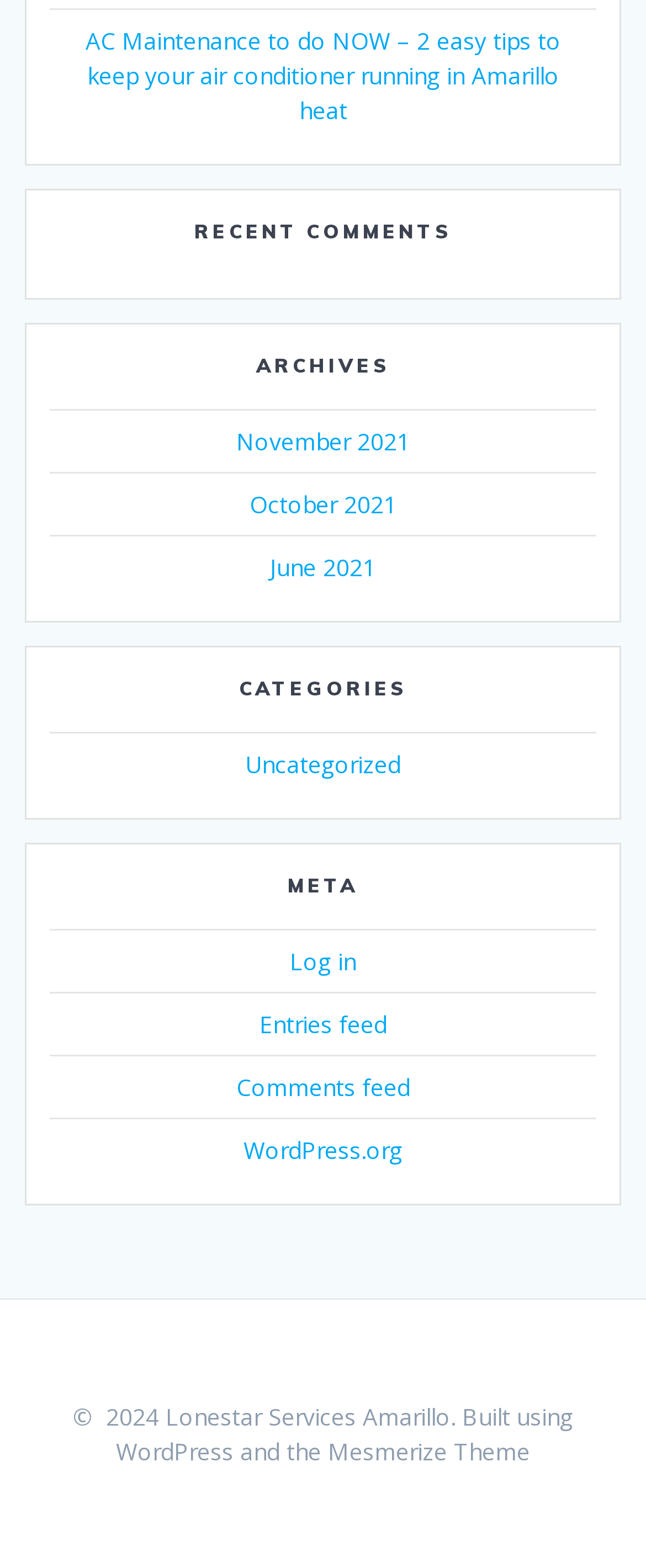Locate the bounding box coordinates of the element that should be clicked to execute the following instruction: "Explore the Mesmerize Theme".

[0.508, 0.916, 0.821, 0.936]